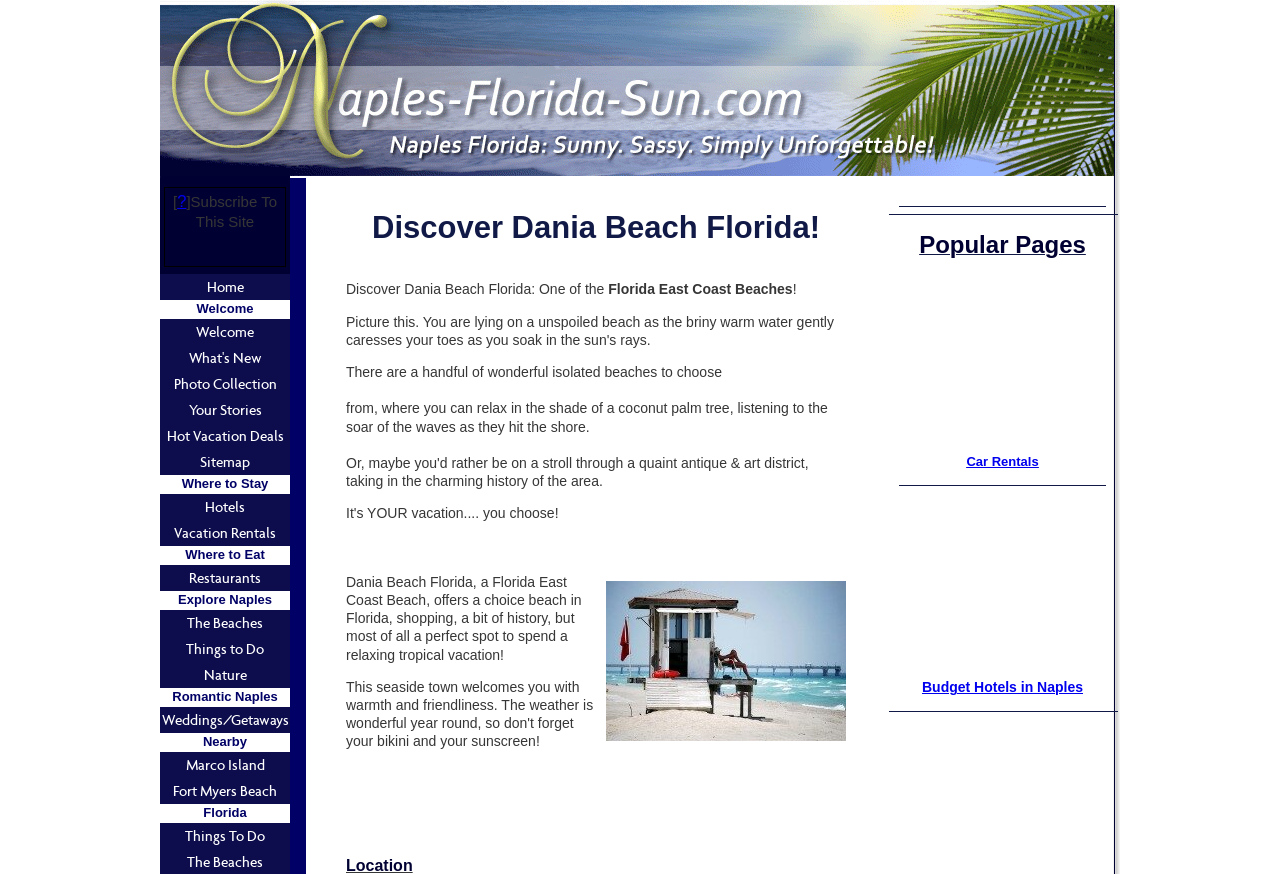What is the location of Dania Beach?
Using the information presented in the image, please offer a detailed response to the question.

The webpage mentions that Dania Beach is a 'Florida East Coast Beach', which indicates that it is located on the East Coast of Florida.